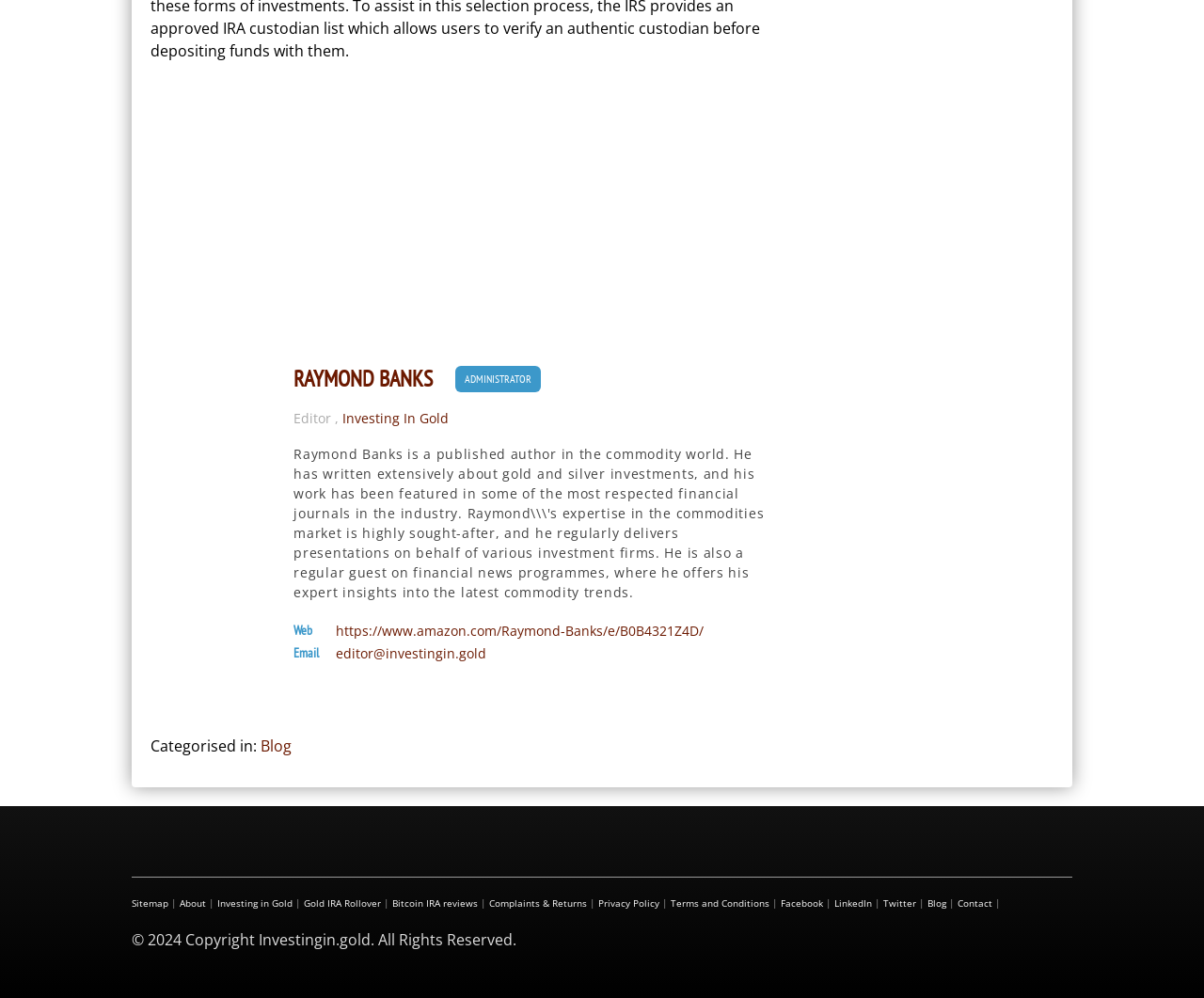Please determine the bounding box coordinates of the element's region to click in order to carry out the following instruction: "Click on the link to Raymond Banks' profile". The coordinates should be four float numbers between 0 and 1, i.e., [left, top, right, bottom].

[0.244, 0.369, 0.36, 0.391]